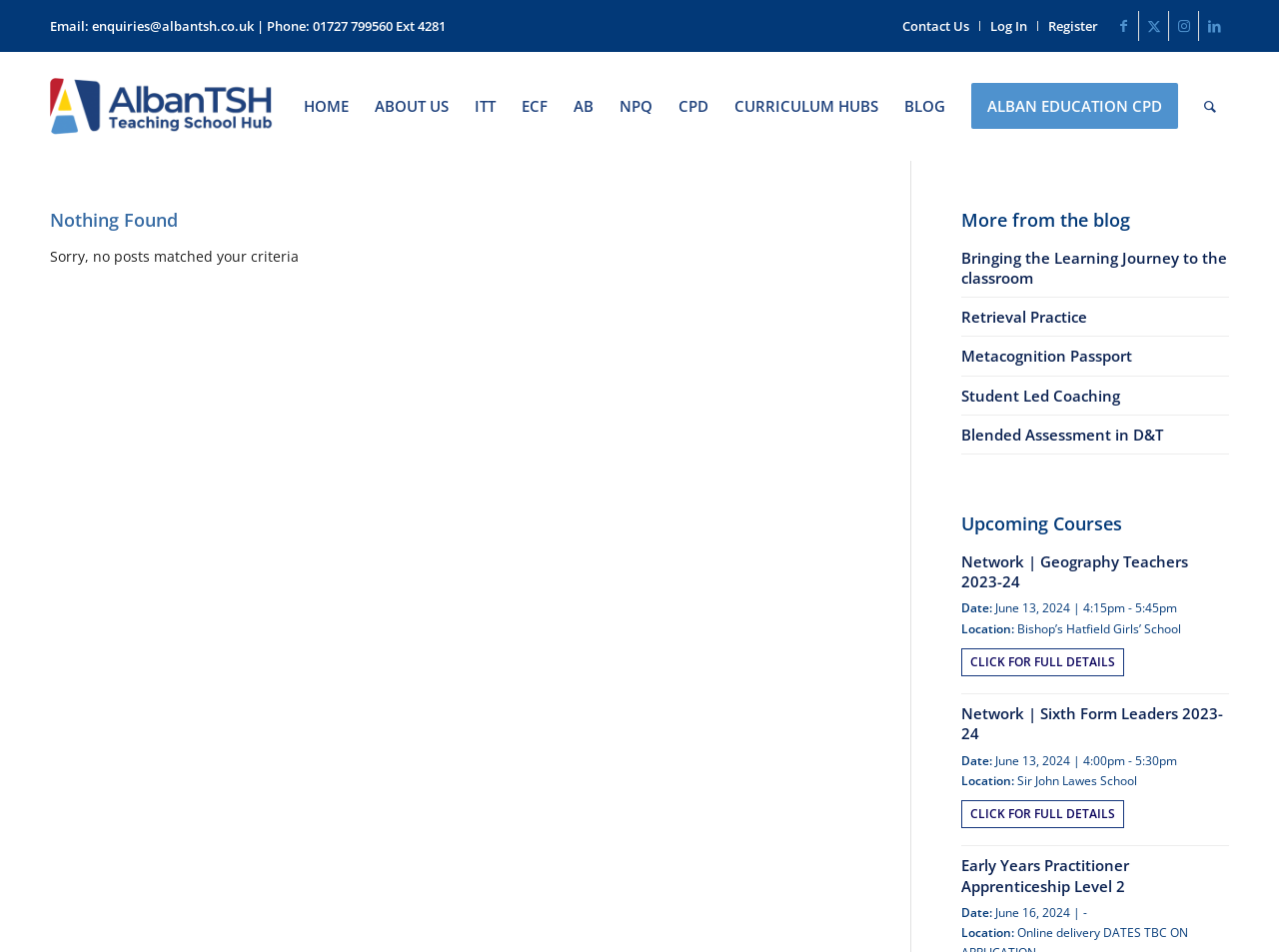Detail the features and information presented on the webpage.

The webpage is about Emma Simmons, specifically her profile on the Alban Teaching School Hub. At the top right corner, there are four social media links to Facebook, Twitter, Instagram, and LinkedIn. Below these links, there are three navigation links: "Contact Us", "Log In", and "Register". 

On the left side, there is a section with contact information, including an email address and a phone number. Below this section, there is a logo of Alban Teaching School Hub, which is also a link. 

Next to the logo, there is a navigation menu with links to different sections of the website, including "HOME", "ABOUT US", "ITT", "ECF", "AB", "NPQ", "CPD", "CURRICULUM HUBS", "BLOG", and "ALBAN EDUCATION CPD". 

The main content of the webpage is divided into three sections. The first section has a heading "Nothing Found" and a message saying "Sorry, no posts matched your criteria". 

The second section has a heading "More from the blog" and lists six blog post links with titles such as "Bringing the Learning Journey to the classroom" and "Retrieval Practice". 

The third section has a heading "Upcoming Courses" and lists three course links with details such as date, time, location, and a link to full details.